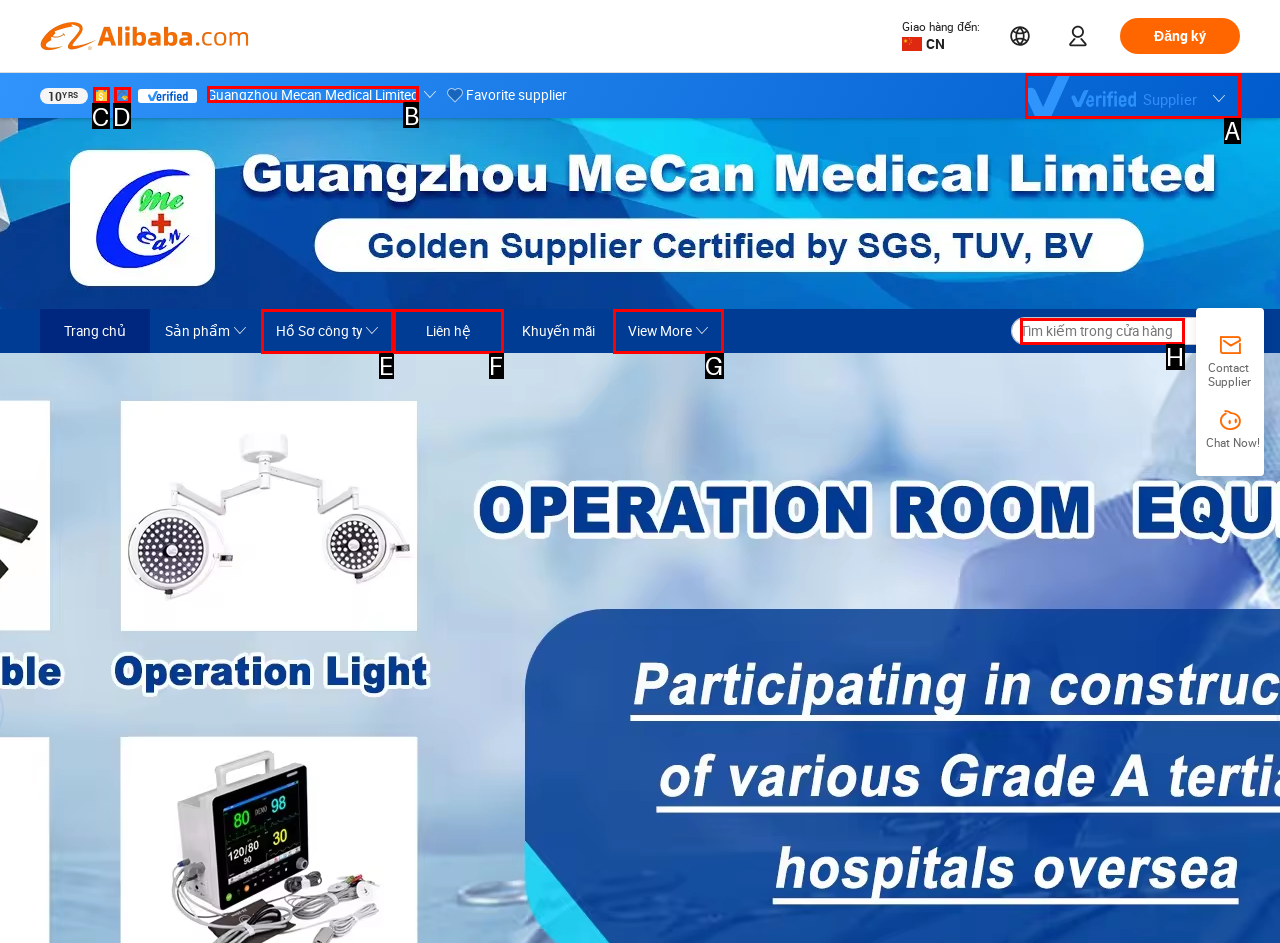Tell me which one HTML element I should click to complete the following task: View supplier information Answer with the option's letter from the given choices directly.

B